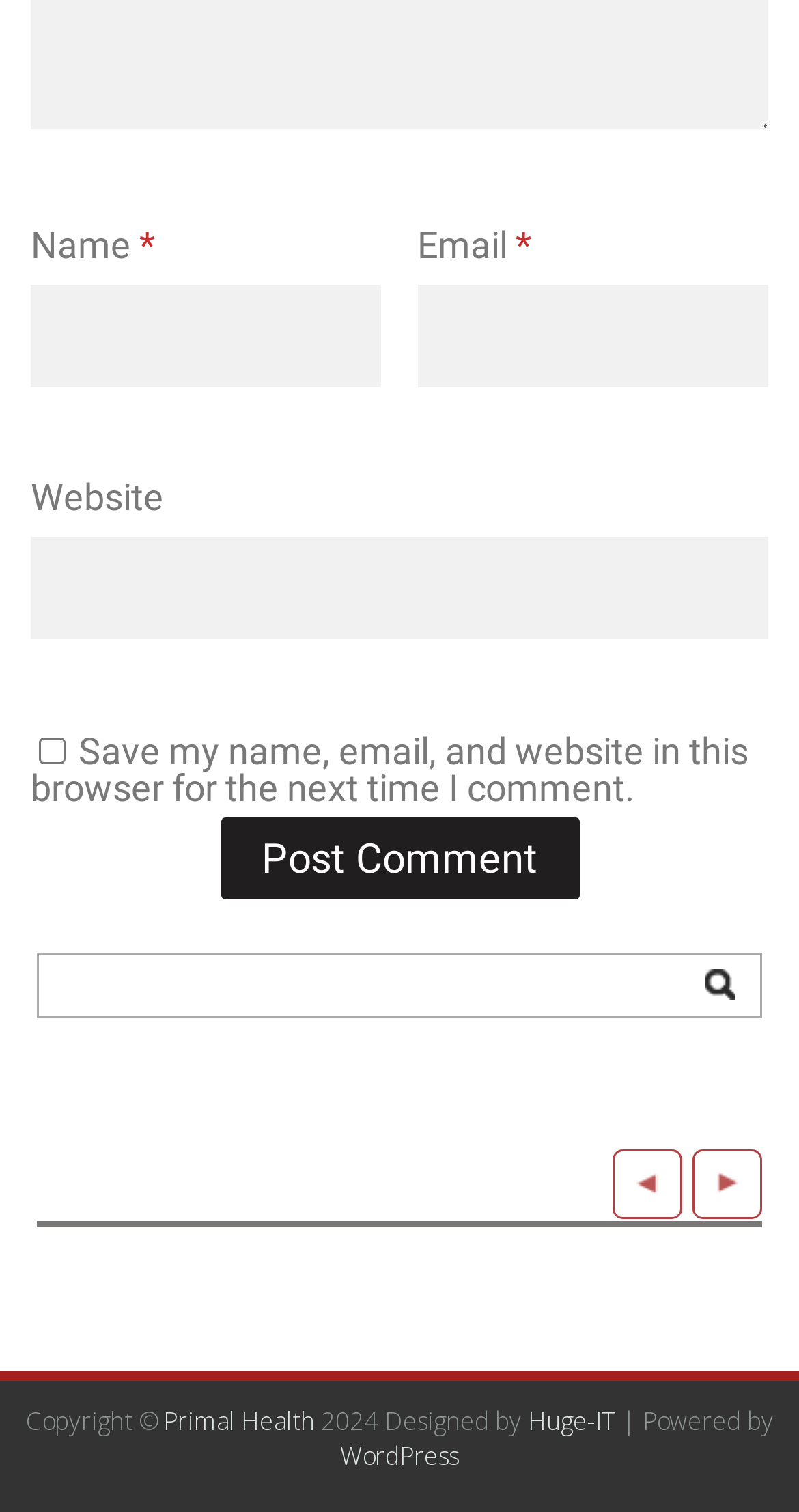Locate the bounding box of the UI element described in the following text: "parent_node: Email * aria-describedby="email-notes" name="email"".

[0.522, 0.188, 0.961, 0.256]